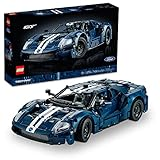Based on the image, provide a detailed response to the question:
What type of engine does the LEGO Ford GT model have?

The LEGO Ford GT model has a V6 engine, which is mentioned in the caption as one of the components that fans can shape during the building process, and it is also noted to have moving pistons.